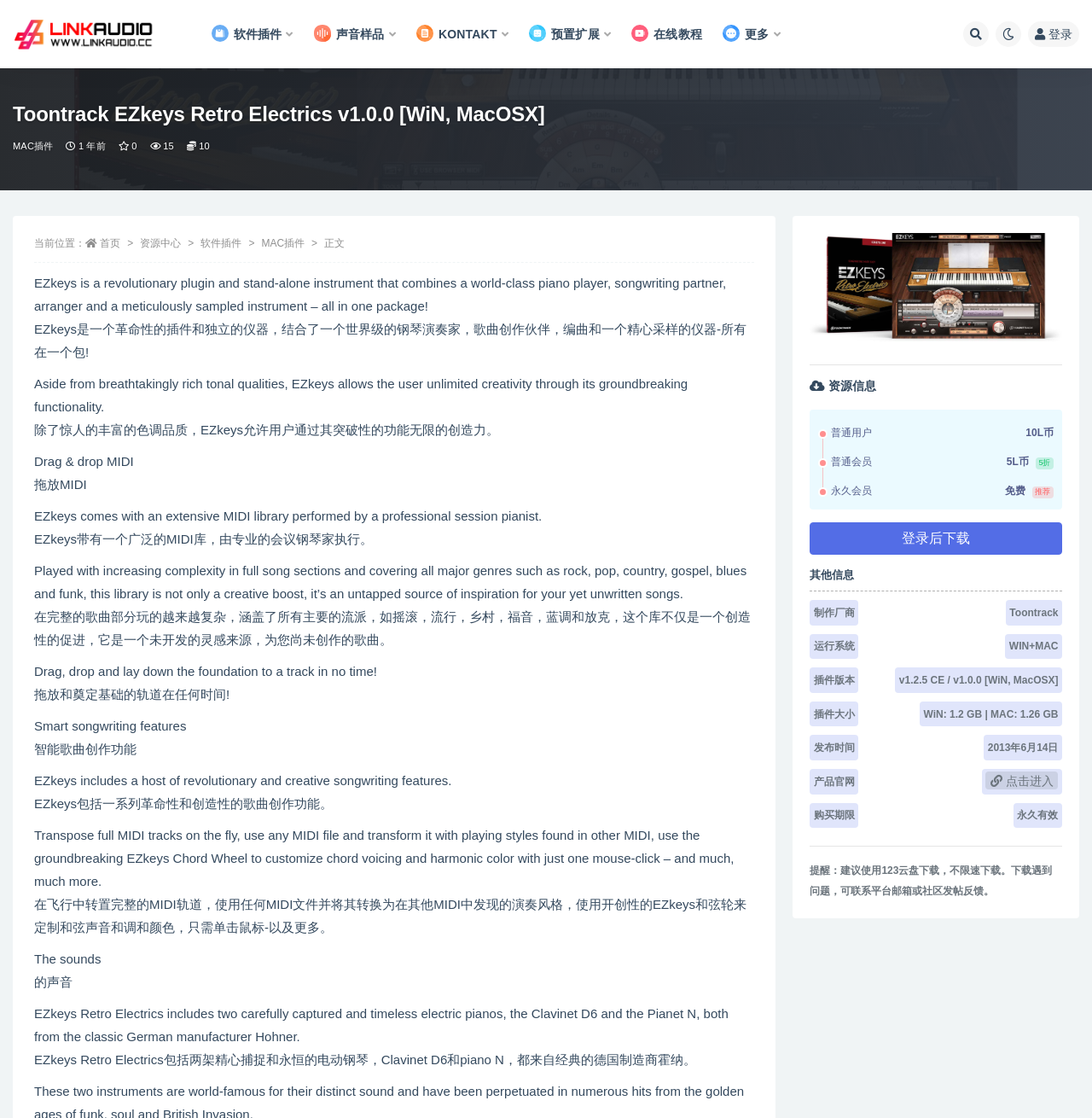What is the name of the plugin?
Refer to the image and provide a one-word or short phrase answer.

EZkeys Retro Electrics